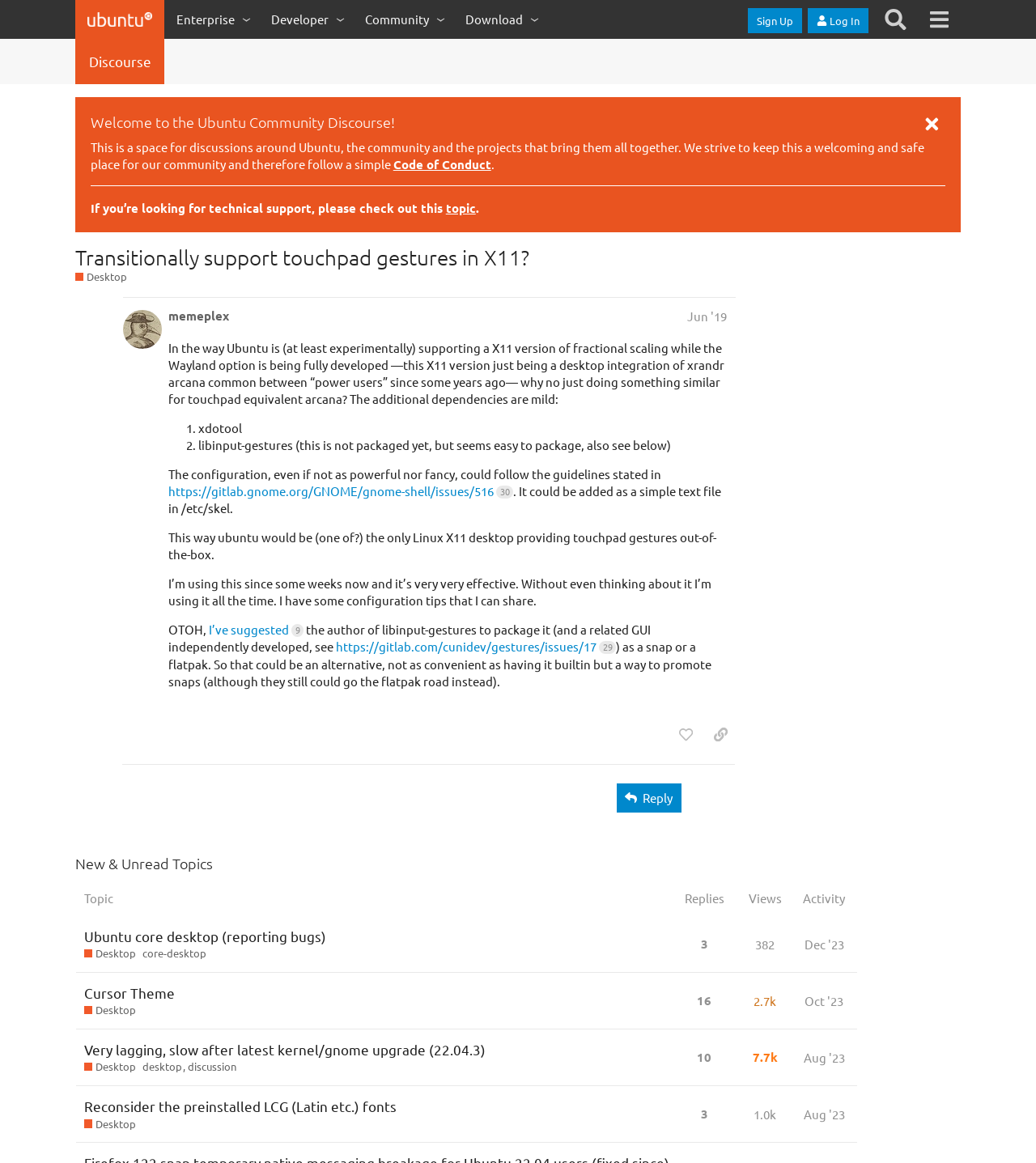Find the bounding box coordinates of the area that needs to be clicked in order to achieve the following instruction: "Click the Downham Dementia Logo". The coordinates should be specified as four float numbers between 0 and 1, i.e., [left, top, right, bottom].

None